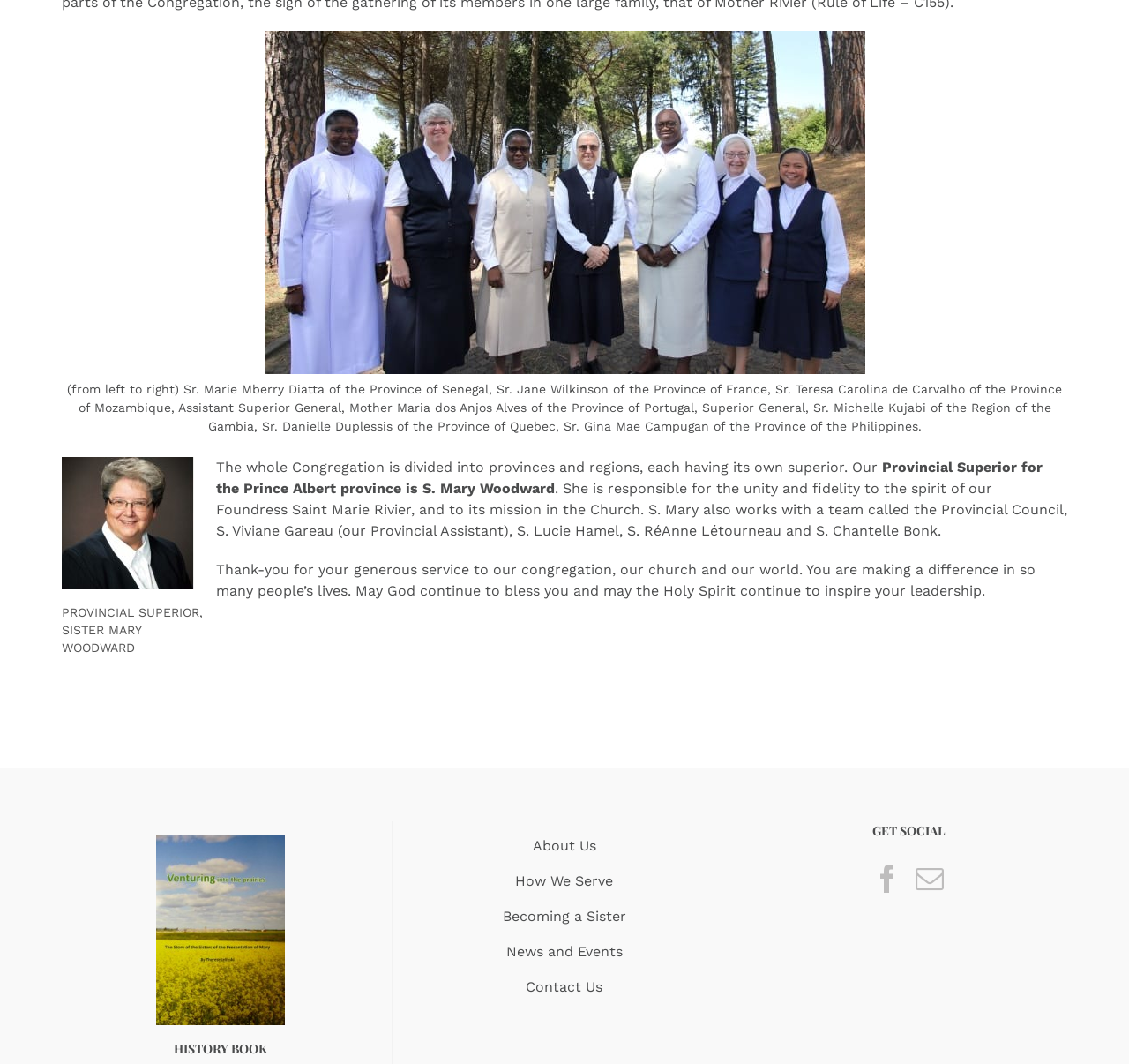Please identify the bounding box coordinates of the element's region that I should click in order to complete the following instruction: "Click on the 'About Us' link". The bounding box coordinates consist of four float numbers between 0 and 1, i.e., [left, top, right, bottom].

[0.471, 0.787, 0.528, 0.803]